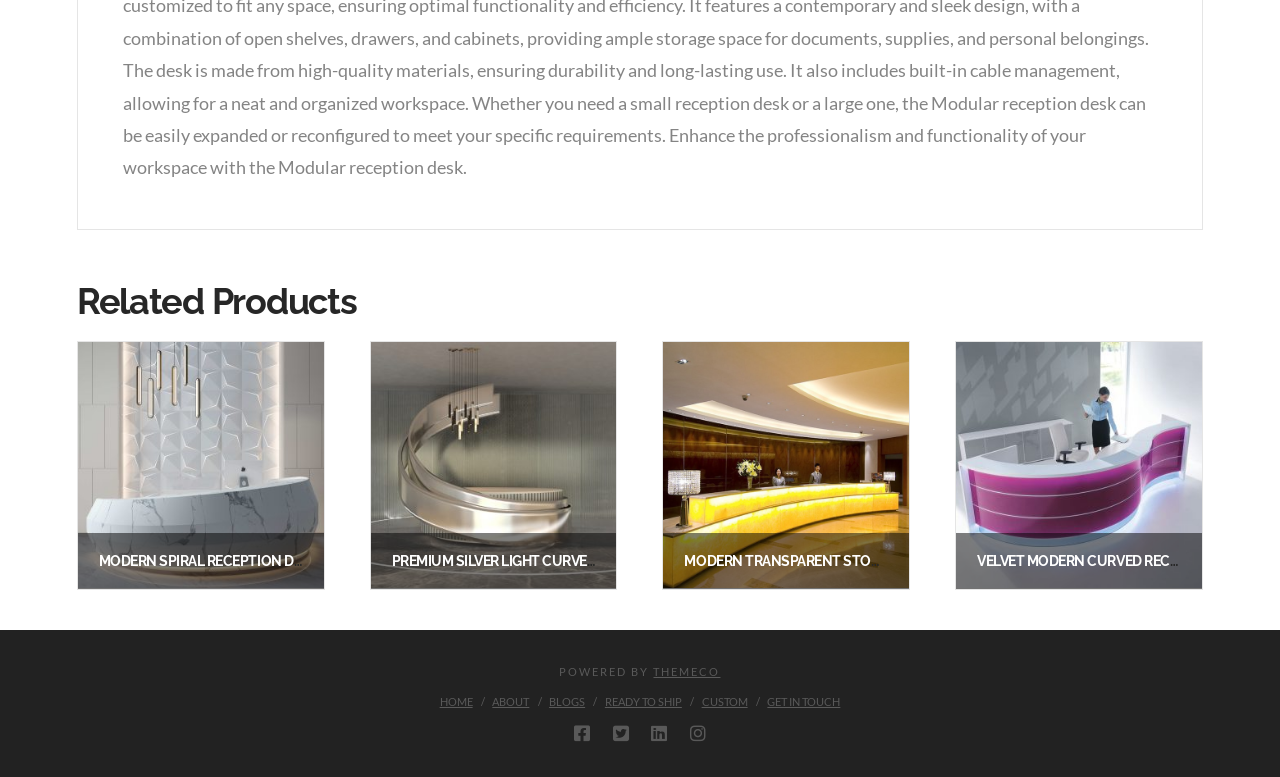Identify the bounding box coordinates for the UI element described as: "alt="reception desk"".

[0.29, 0.44, 0.482, 0.756]